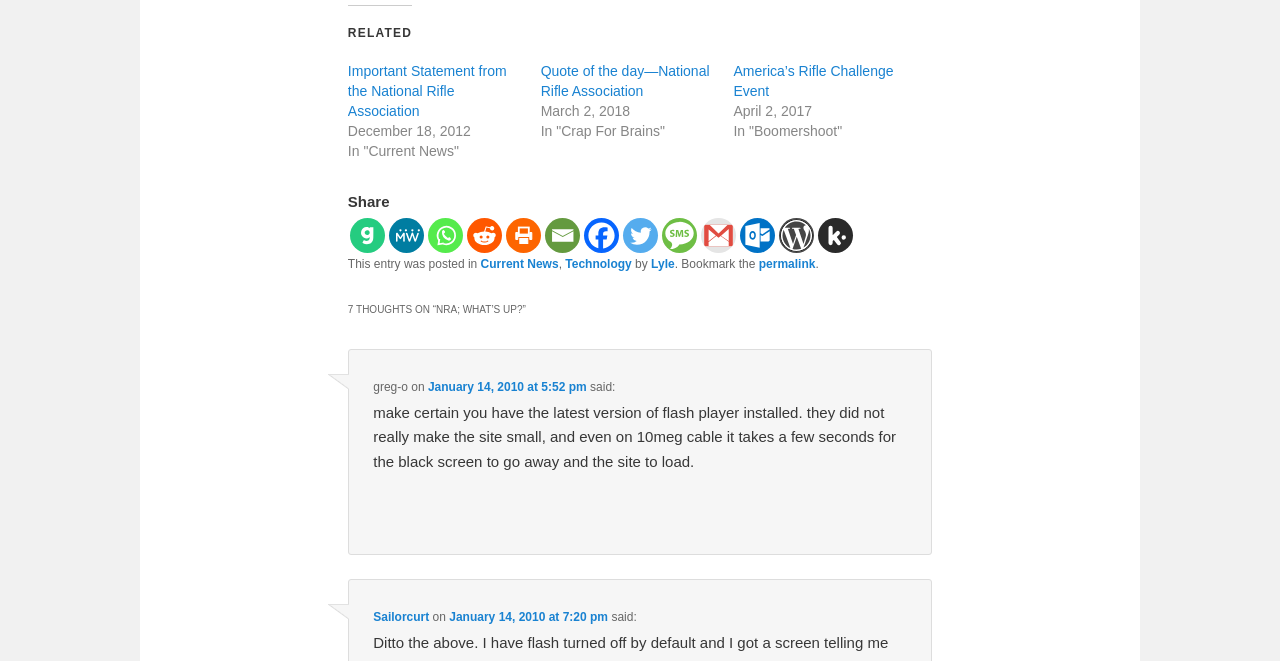Bounding box coordinates are specified in the format (top-left x, top-left y, bottom-right x, bottom-right y). All values are floating point numbers bounded between 0 and 1. Please provide the bounding box coordinate of the region this sentence describes: aria-label="Reddit" title="Reddit"

[0.365, 0.329, 0.392, 0.382]